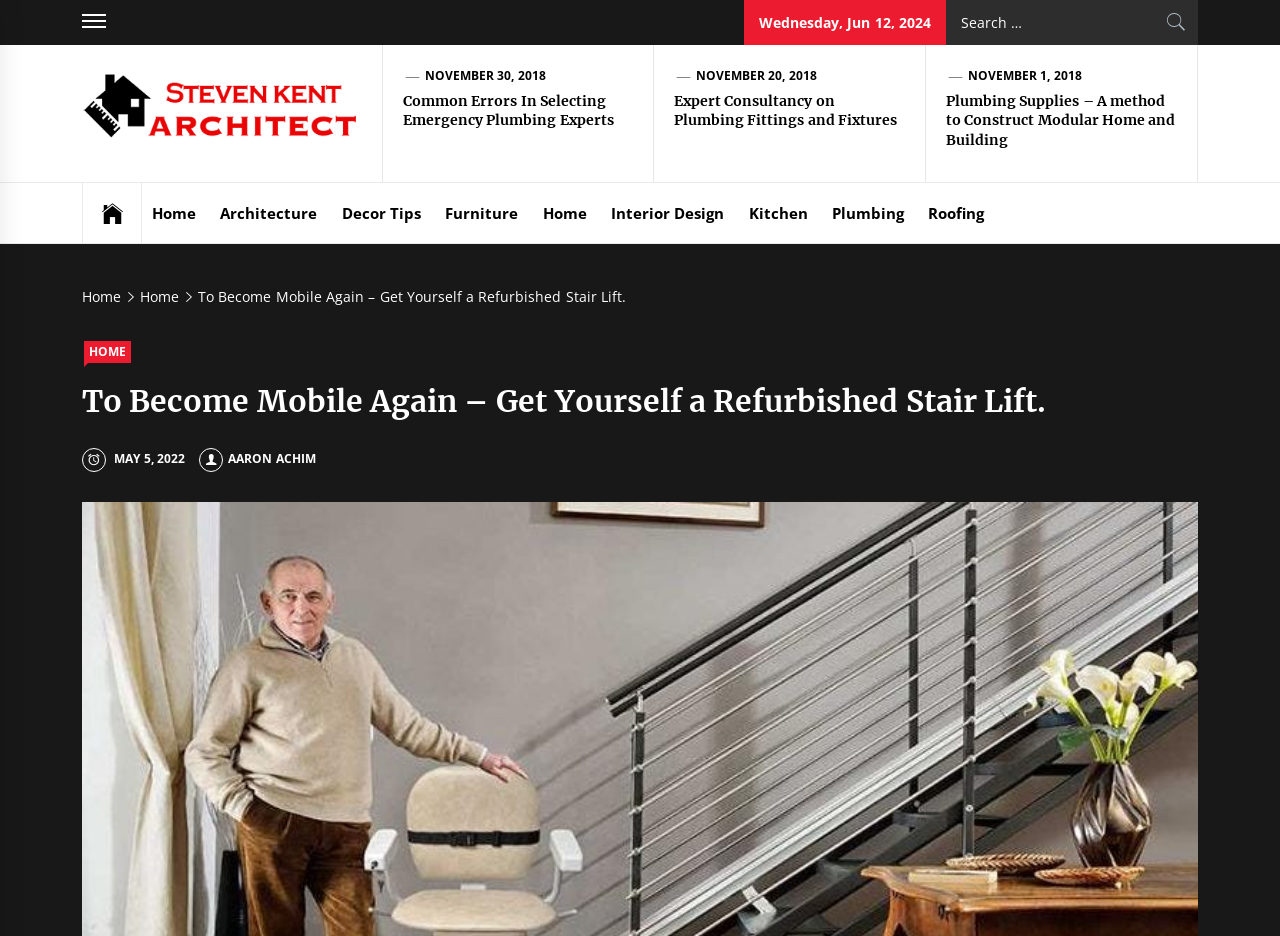Locate the bounding box coordinates of the item that should be clicked to fulfill the instruction: "Click on the link to Steven Kent Architect".

[0.064, 0.097, 0.283, 0.118]